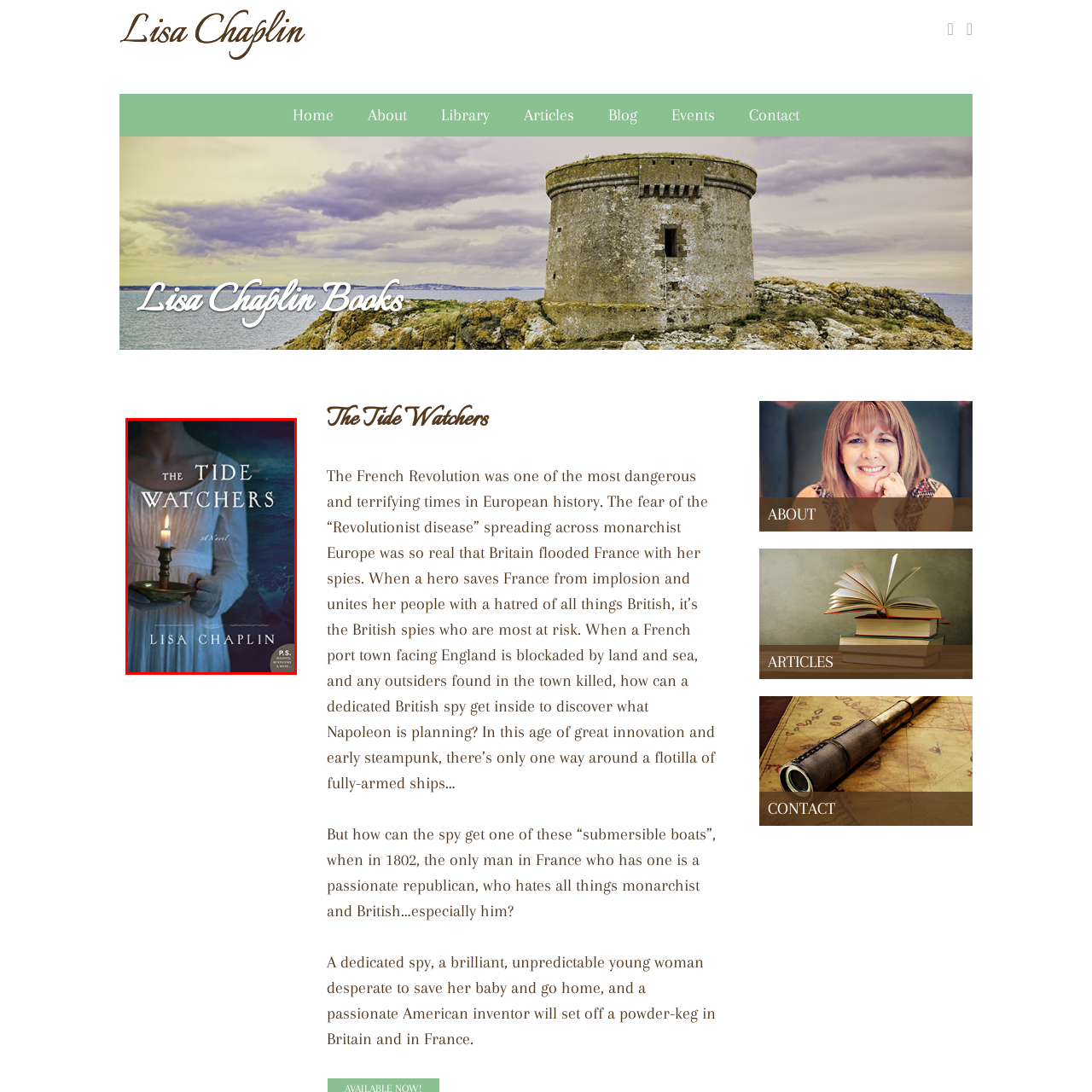Check the section outlined in red, What is the figure in the cover holding? Please reply with a single word or phrase.

A candle